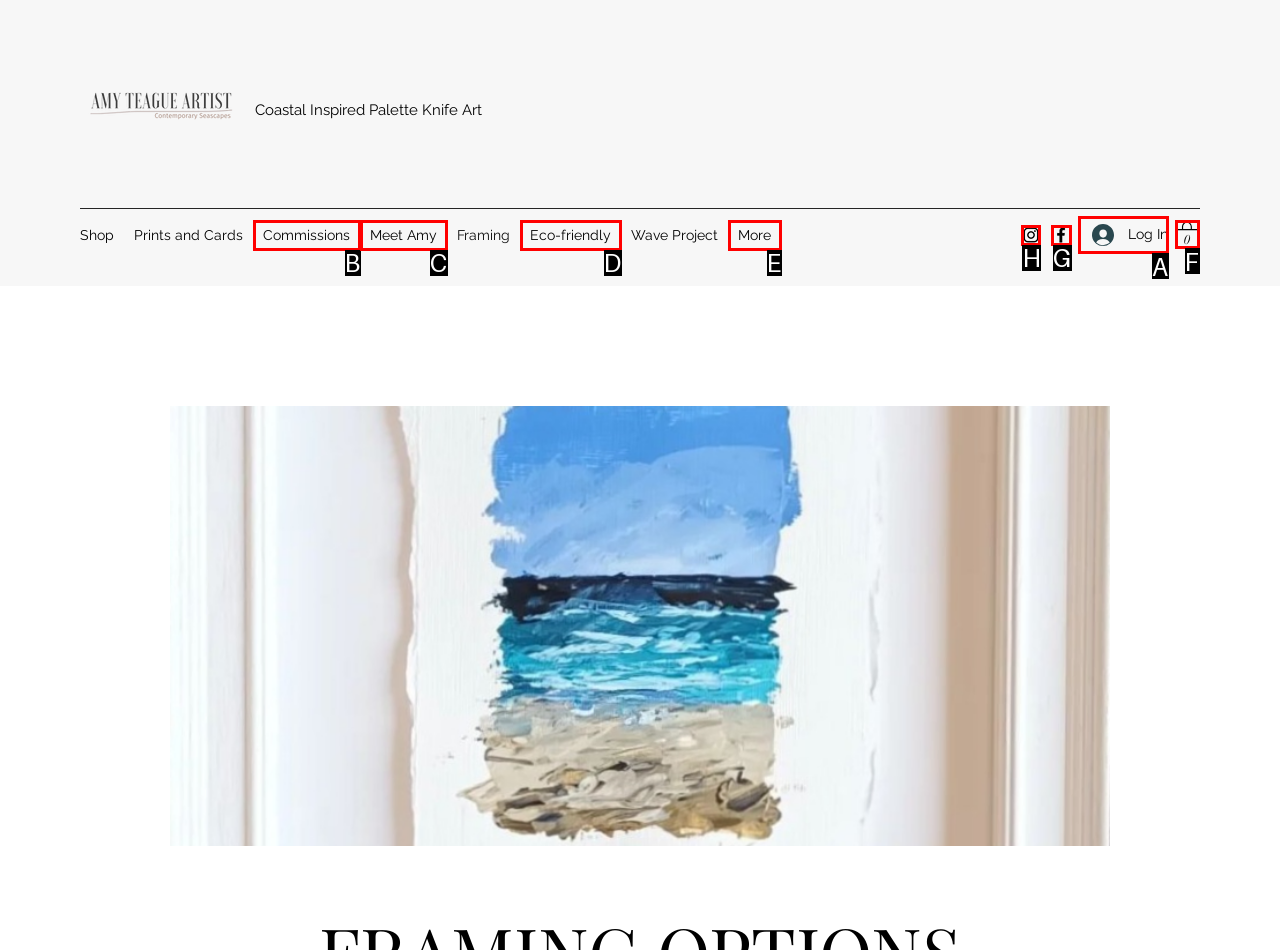Determine the HTML element to be clicked to complete the task: Visit 'Instagram' social media. Answer by giving the letter of the selected option.

H